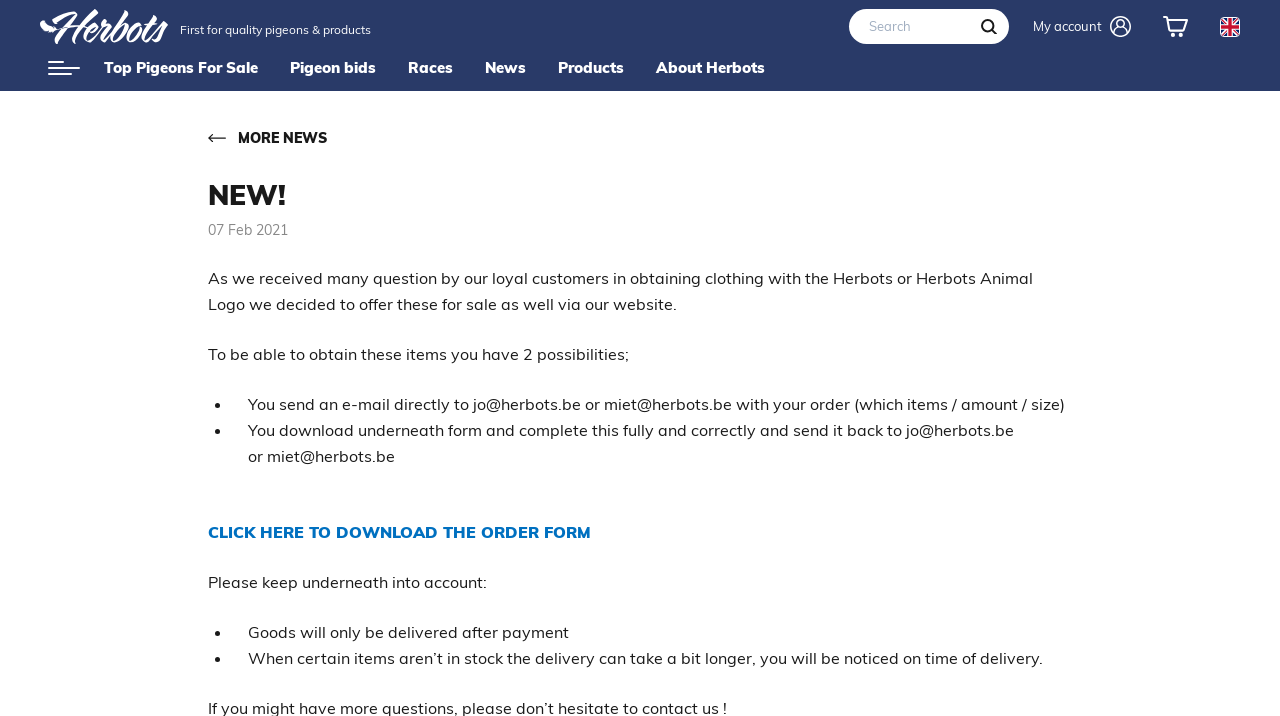Reply to the question below using a single word or brief phrase:
What is the main topic of this webpage?

Pigeons